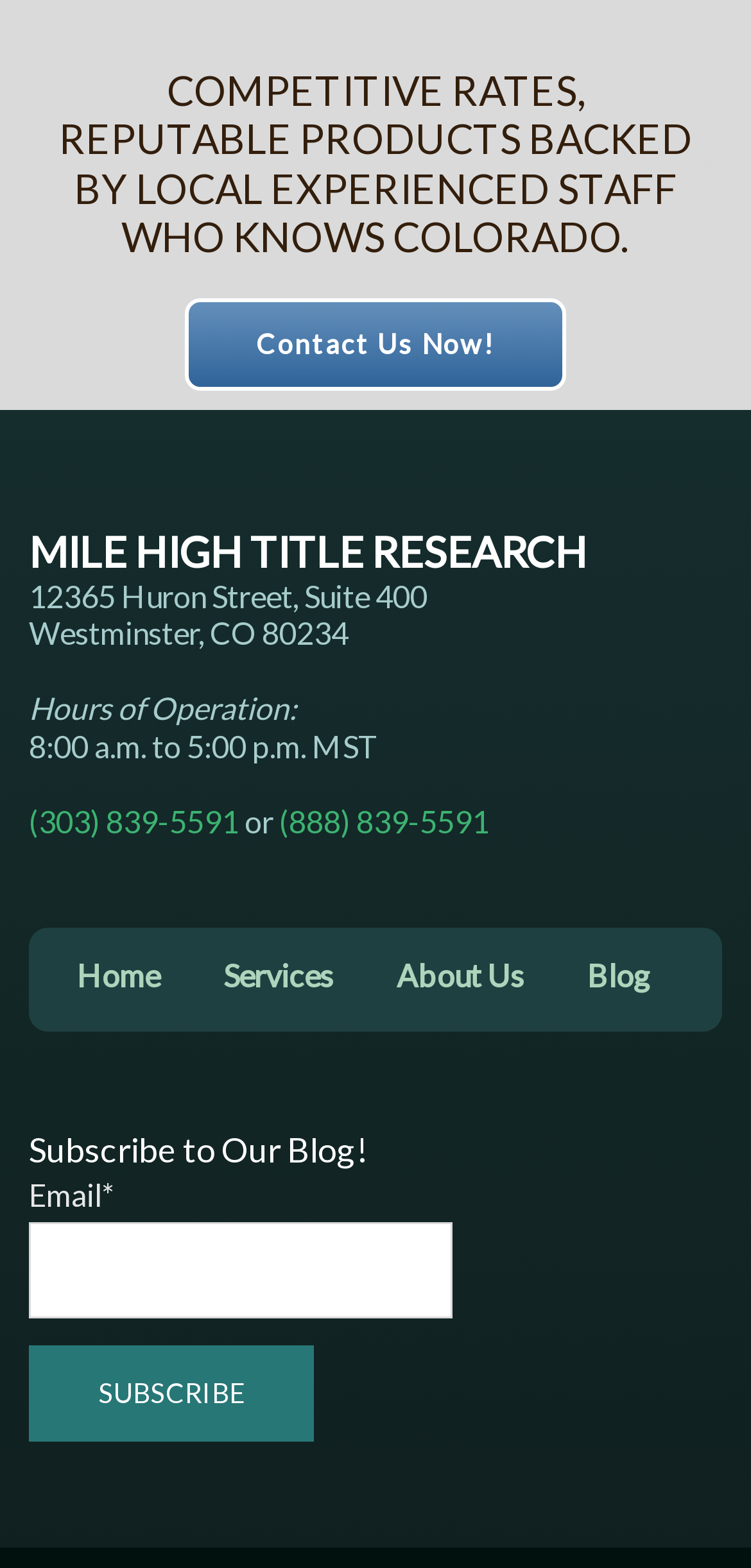What is the address of the company?
Please use the image to provide a one-word or short phrase answer.

12365 Huron Street, Suite 400